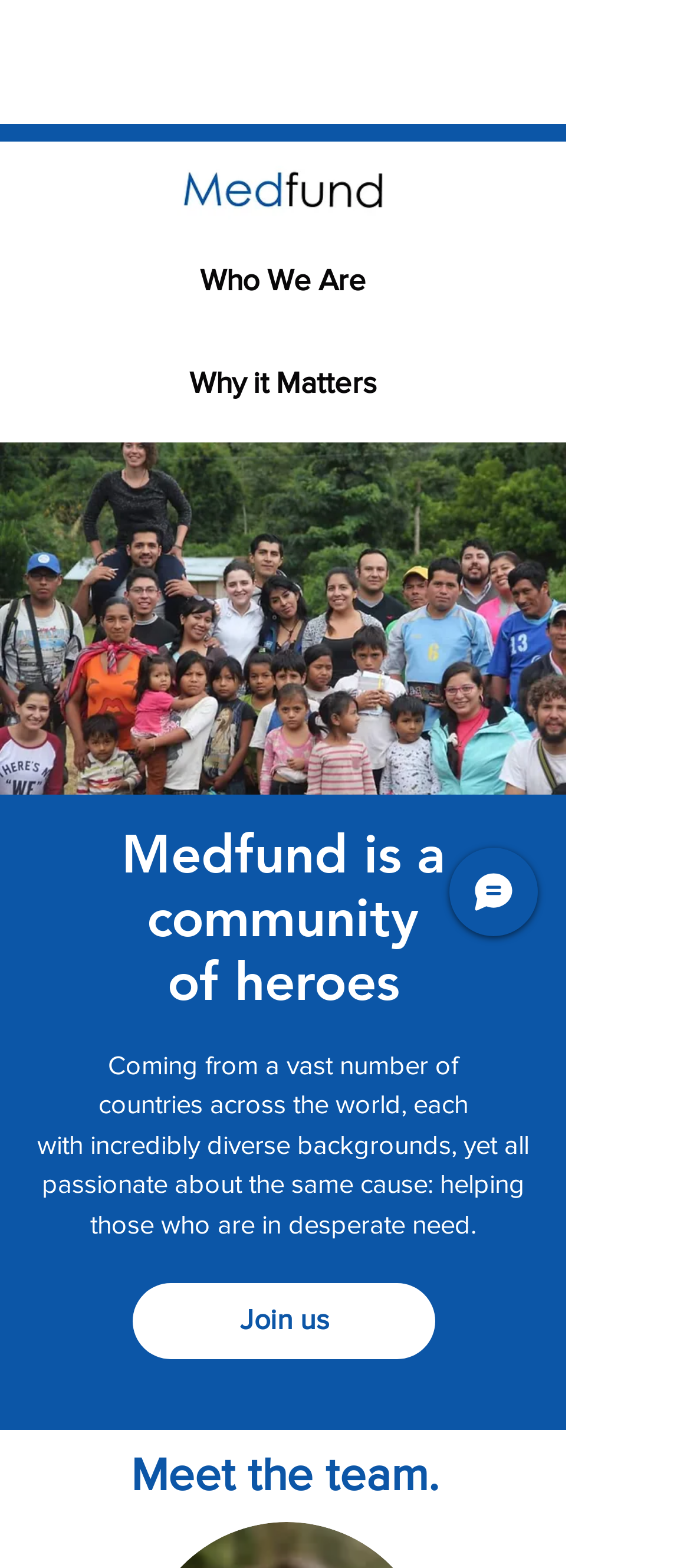Describe the entire webpage, focusing on both content and design.

The webpage is titled "Medfund | Who We Are" and features a prominent image of the MedFund logo at the top left corner. Below the logo, there are three navigation links: "Who We Are", "Why it Matters", and "Get Involved", aligned horizontally and centered on the page.

The main content area is divided into two sections. The top section has a heading that reads "Medfund is a community of heroes" in two lines, with the text "Coming from a vast number of countries across the world, each with incredibly diverse backgrounds, yet all passionate about the same cause: helping those who are in desperate need" written below it. This text is positioned near the top center of the page.

The bottom section has a heading "Meet the team." located near the bottom left corner of the page. Above this heading, there is a call-to-action link "Join us" positioned near the bottom center of the page.

On the right side of the page, there is a chat button with an accompanying image, situated near the middle of the page. At the top right corner, there is a Wix Language Menu iframe, and a link to the MedFund website.

Overall, the webpage has a clean and simple layout, with a focus on the MedFund community and its mission.